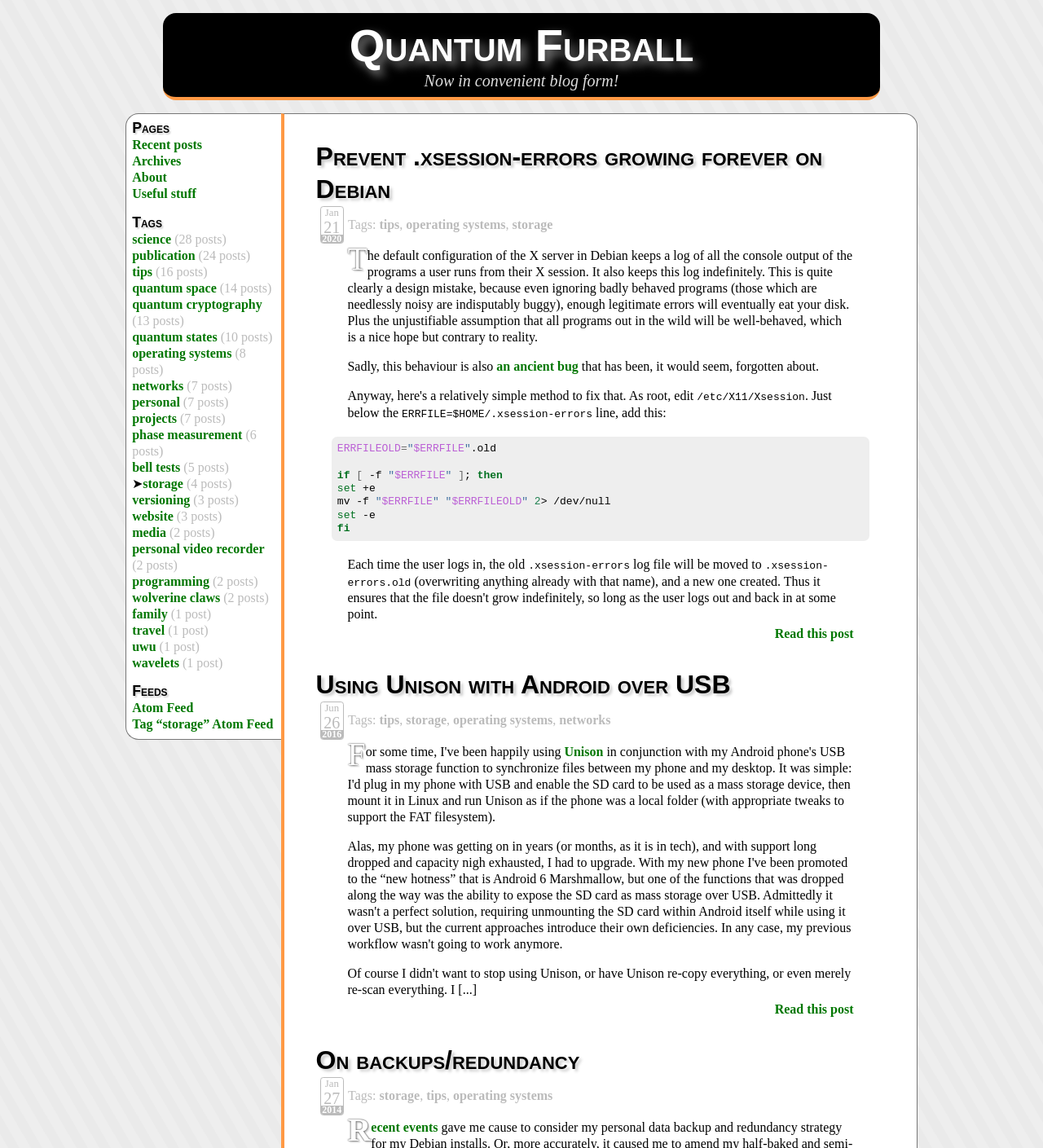Provide a brief response in the form of a single word or phrase:
How many posts are tagged with 'storage'?

4 posts